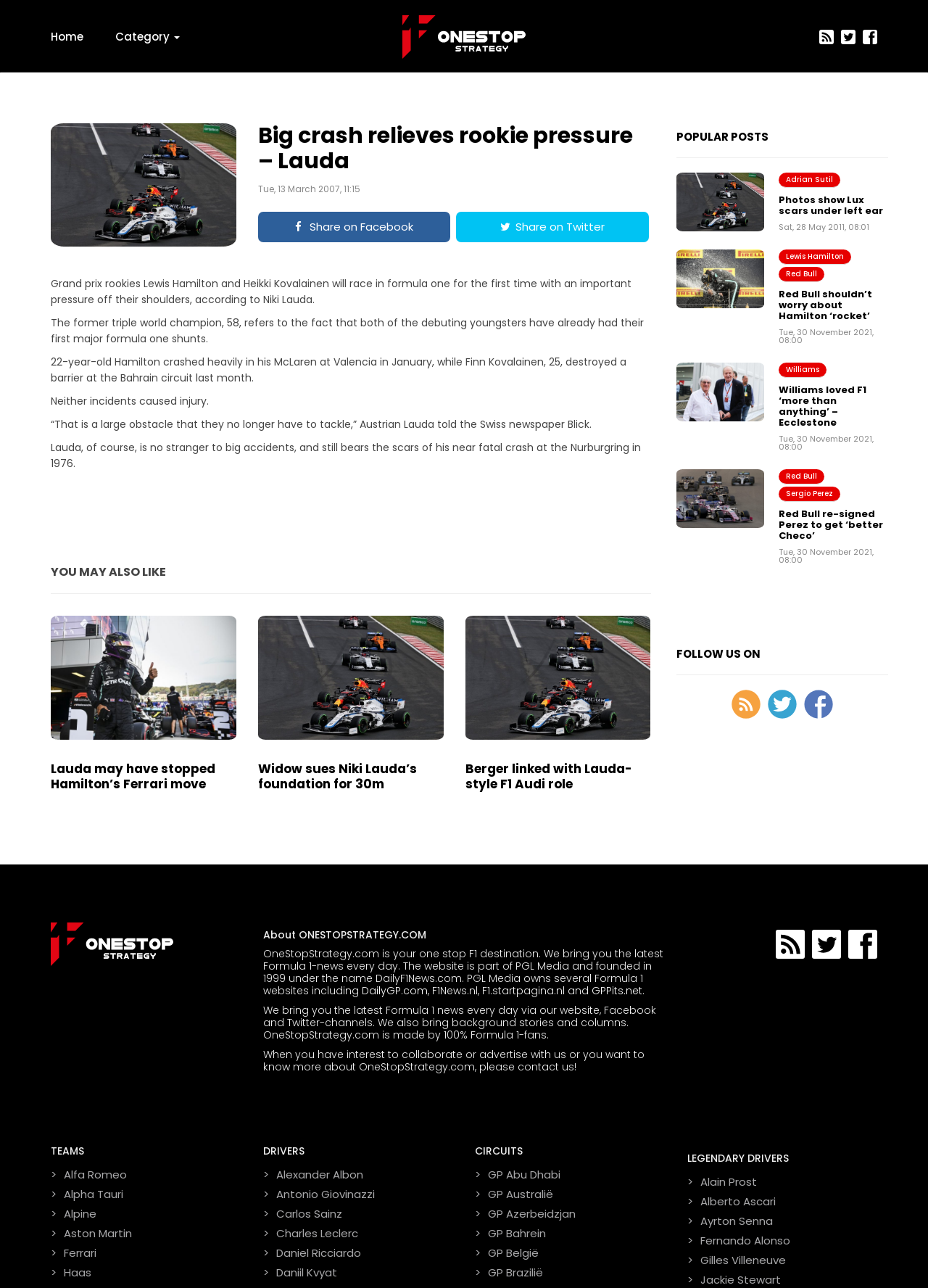Could you provide the bounding box coordinates for the portion of the screen to click to complete this instruction: "View the latest news about Ferrari"?

[0.065, 0.964, 0.108, 0.981]